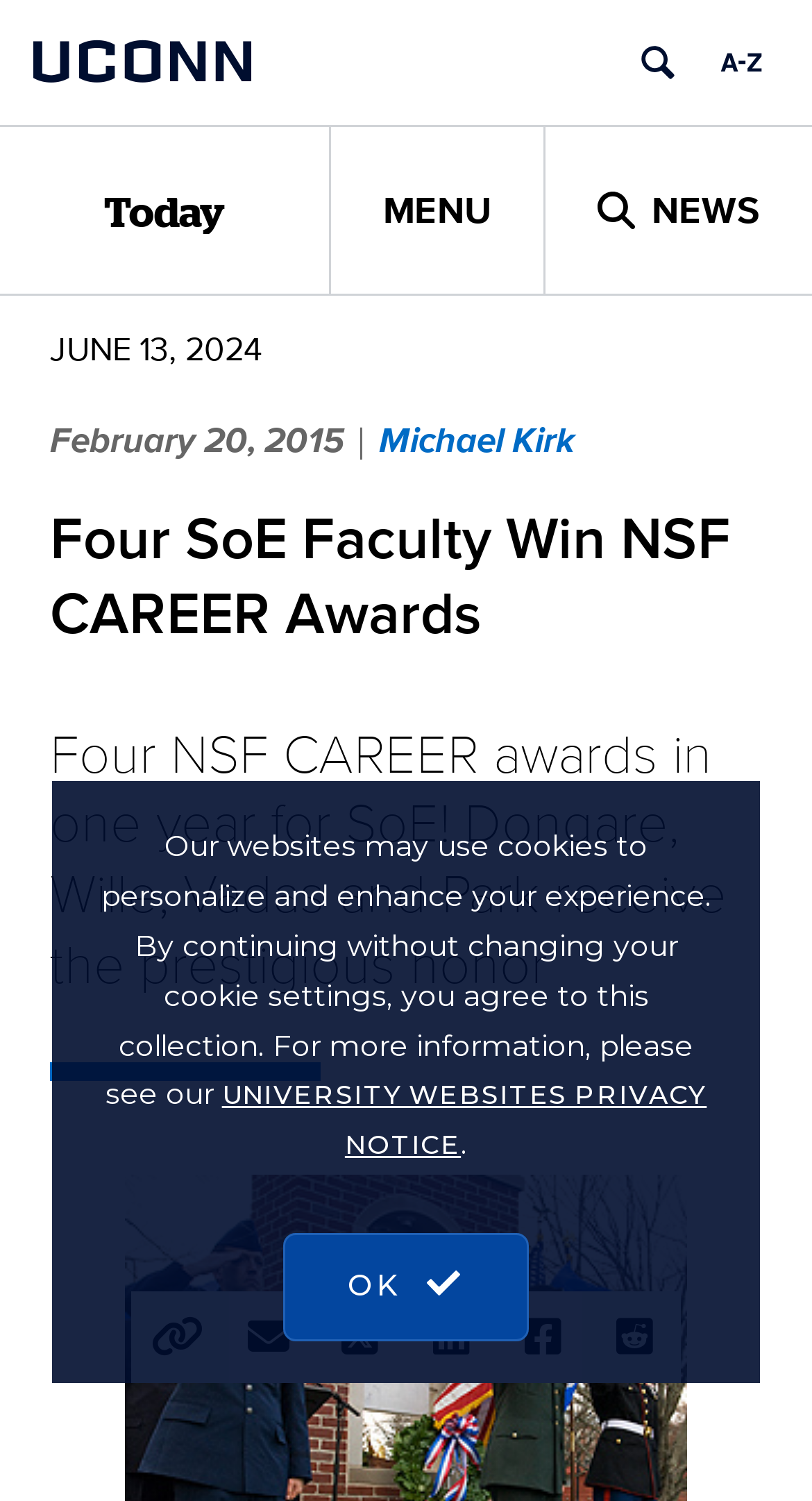What is the category of the article?
Provide a detailed and well-explained answer to the question.

I found the category by looking at the heading element located at [0.128, 0.108, 0.277, 0.173] which contains the text 'Today'.